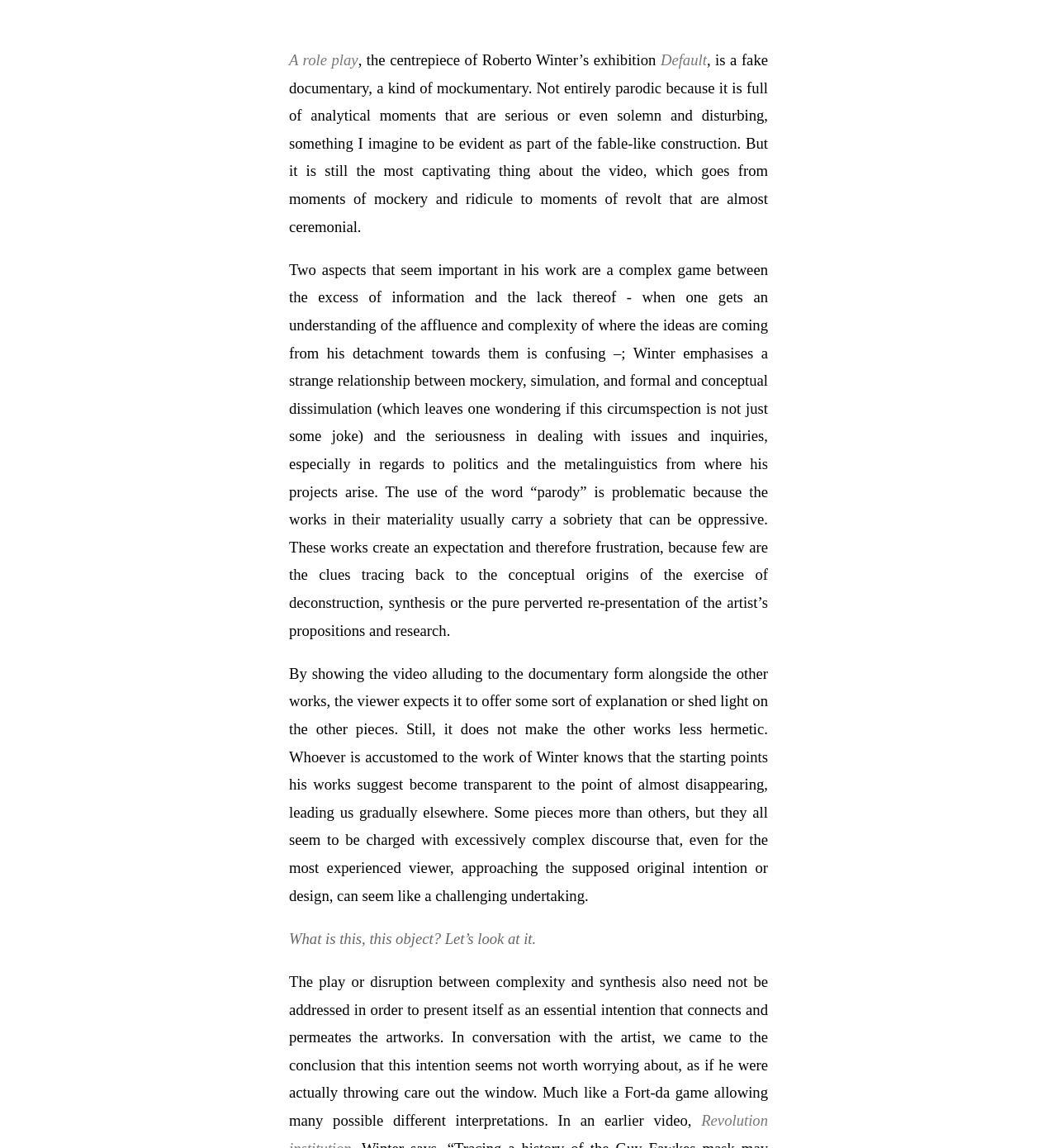Using the element description: "Default", determine the bounding box coordinates for the specified UI element. The coordinates should be four float numbers between 0 and 1, [left, top, right, bottom].

[0.625, 0.045, 0.669, 0.06]